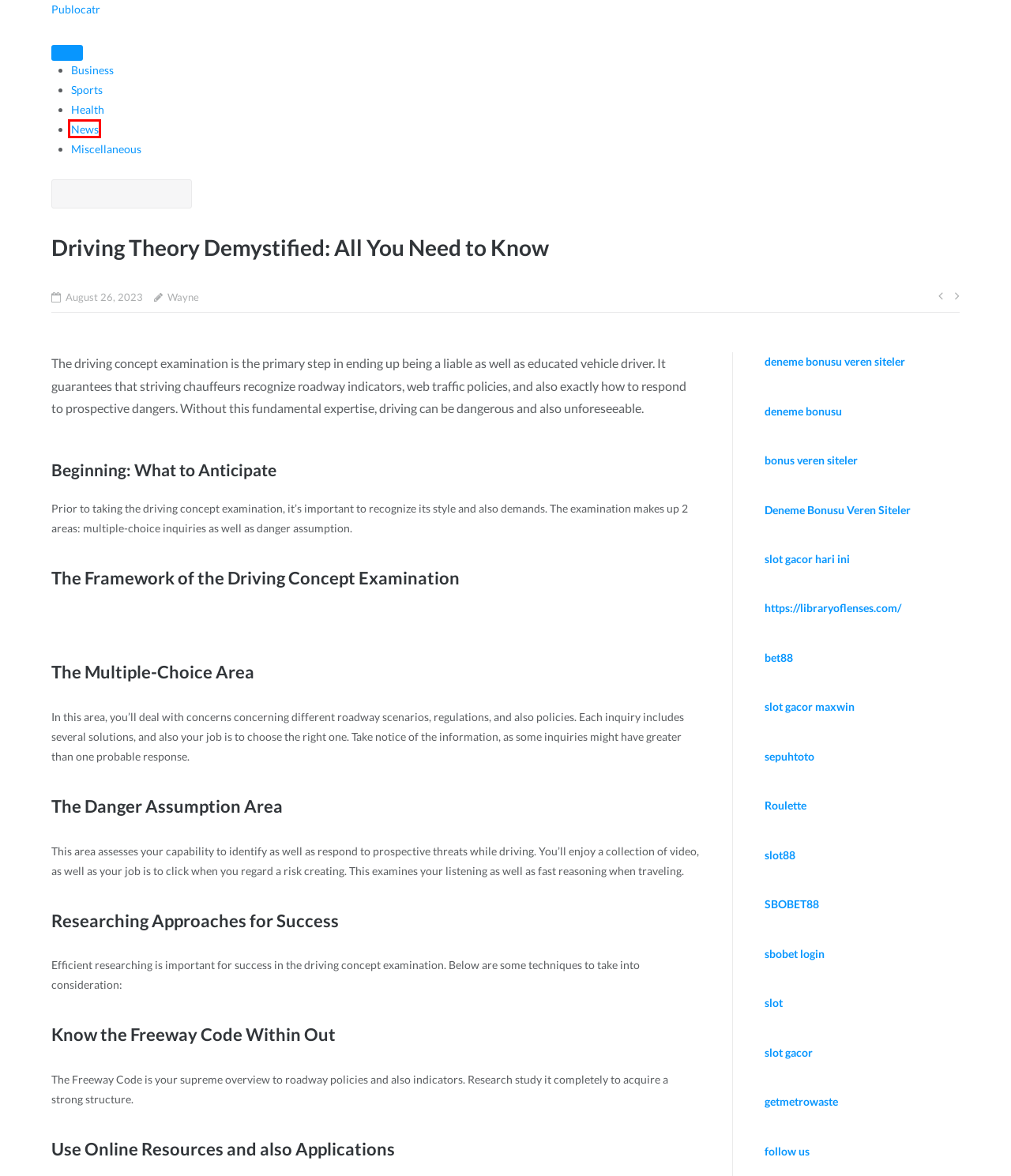You are provided a screenshot of a webpage featuring a red bounding box around a UI element. Choose the webpage description that most accurately represents the new webpage after clicking the element within the red bounding box. Here are the candidates:
A. Sports – Publocatr
B. News – Publocatr
C. RAJAZEUS 🐃 DAFTAR SITUS SLOT GACOR HARI INI TERPERCAYA DAN RESMI MUDAH MENANG 2024
D. Deneme Bonusu Veren Siteler 2024 - Bedava Bonus Veren Siteler
E. Judi Roulette Online 🎡 Situs Live Casino Online Judi Roulette
F. SBOBET88: Daftar SBOBET Resmi & Situs Bola Mix Parlay Hari ini
G. Publocatr
H. Wayne – Publocatr

B